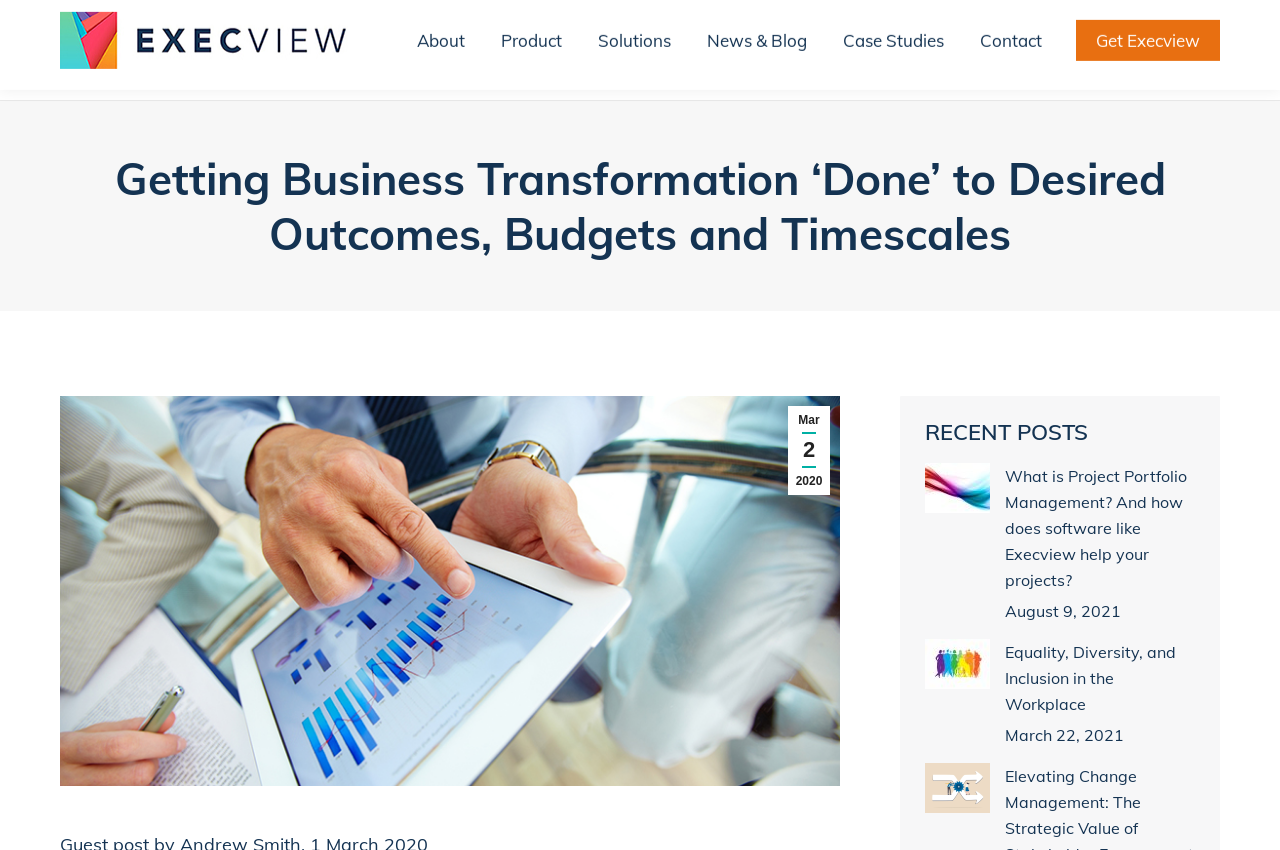Give a detailed explanation of the elements present on the webpage.

This webpage is about business transformation, with a focus on achieving desired outcomes, budgets, and timescales. At the top left, there is a logo and a link to "Execview", which is also the title of the webpage. Below the logo, there is a navigation menu with links to "About", "Product", "Solutions", "News & Blog", "Case Studies", and "Contact". 

On the right side of the navigation menu, there is a prominent call-to-action button "Get Execview". 

The main content of the webpage is divided into two sections. The first section has a heading that reads "Getting Business Transformation ‘Done’ to Desired Outcomes, Budgets and Timescales". Below the heading, there is a large image related to business transformation, and a link to a specific date, "Mar 2 2020". 

The second section is titled "RECENT POSTS" and features two articles. Each article has a post image, a title, and a date. The first article is about project portfolio management software, and the second article is about equality, diversity, and inclusion in the workplace. The articles are arranged vertically, with the most recent one at the top.